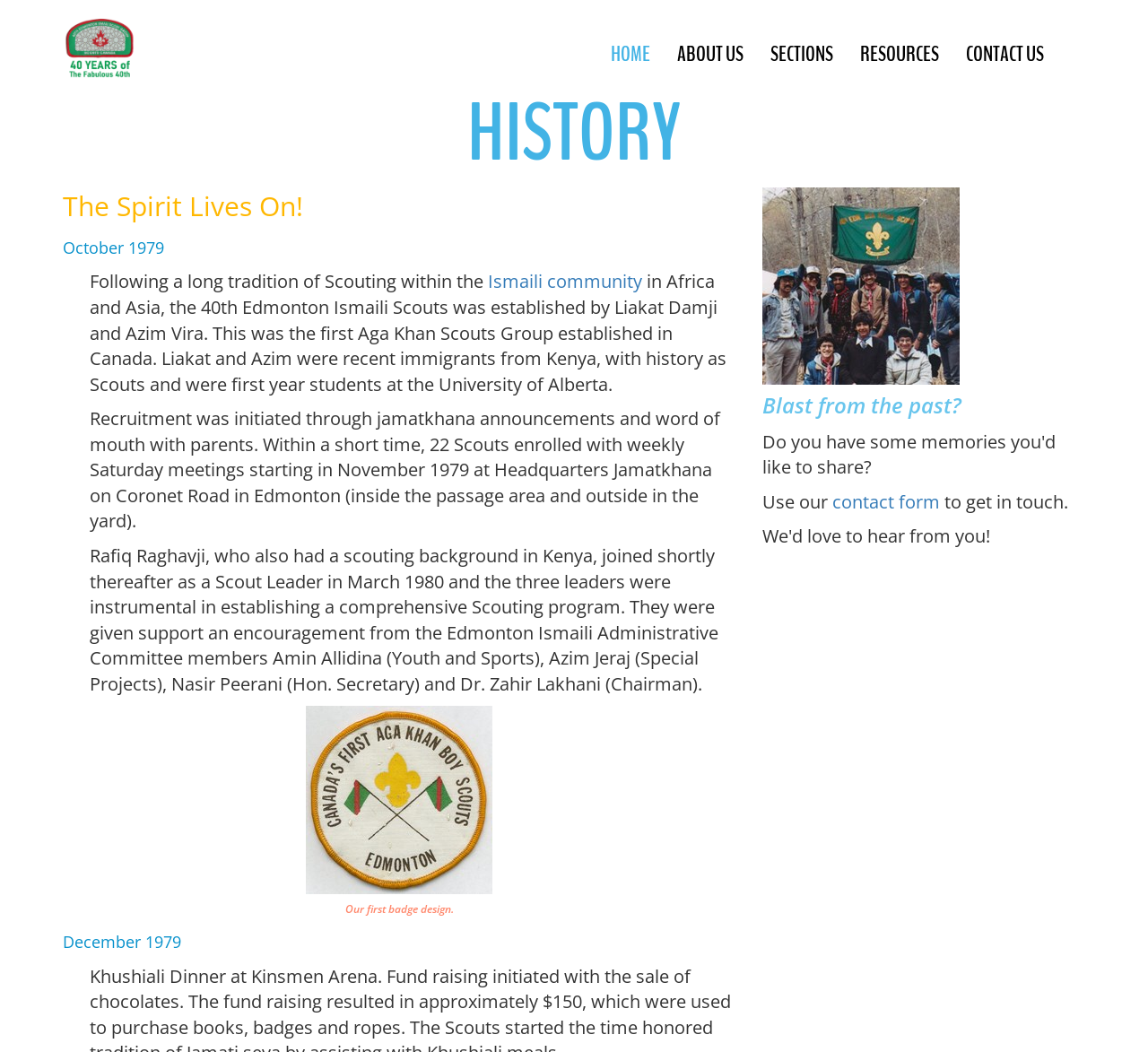Indicate the bounding box coordinates of the clickable region to achieve the following instruction: "Read about the history of 40th Edmonton Ismaili Scouts."

[0.043, 0.085, 0.957, 0.17]